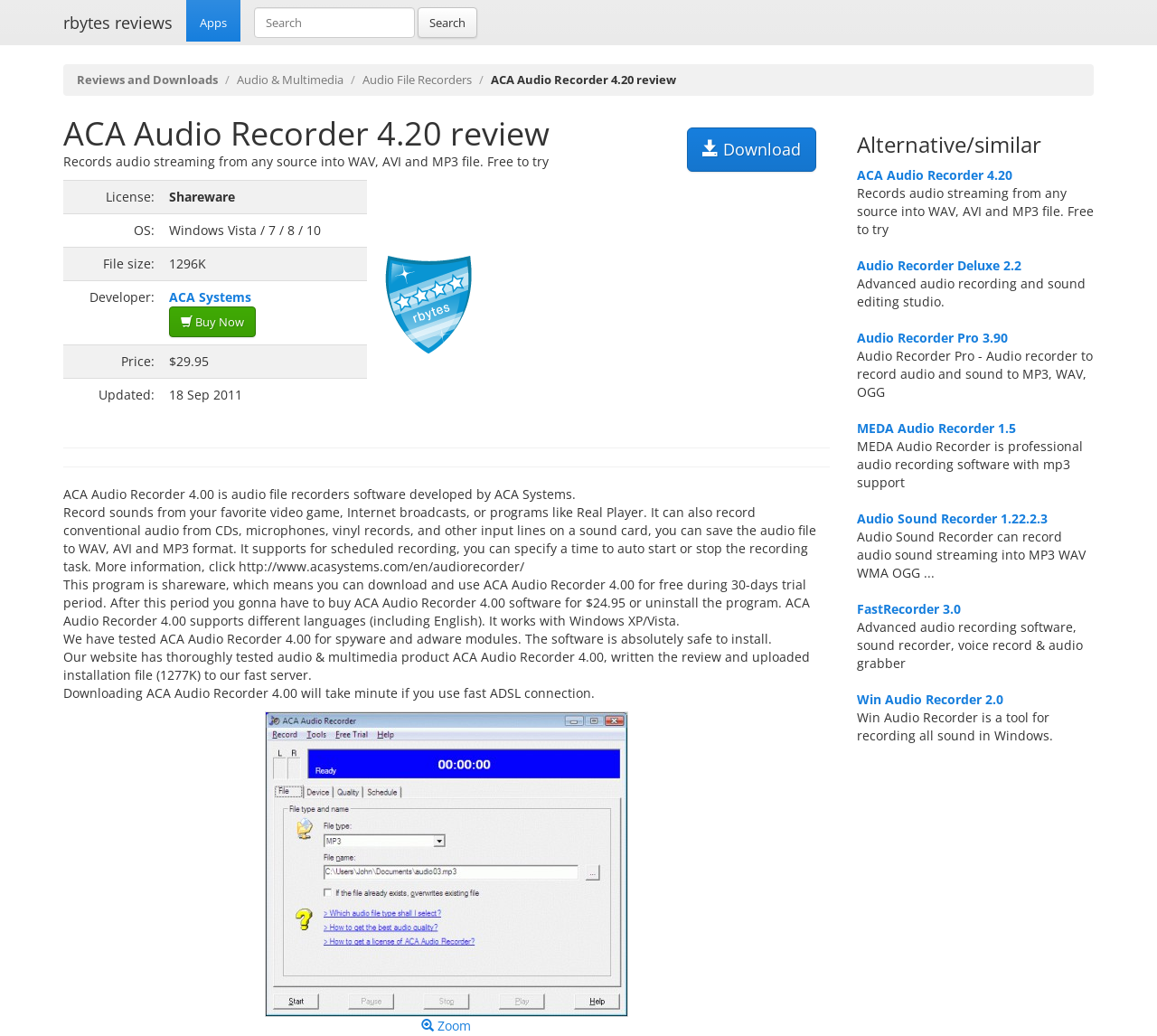Find the bounding box coordinates of the clickable region needed to perform the following instruction: "Search for apps". The coordinates should be provided as four float numbers between 0 and 1, i.e., [left, top, right, bottom].

[0.208, 0.007, 0.424, 0.037]